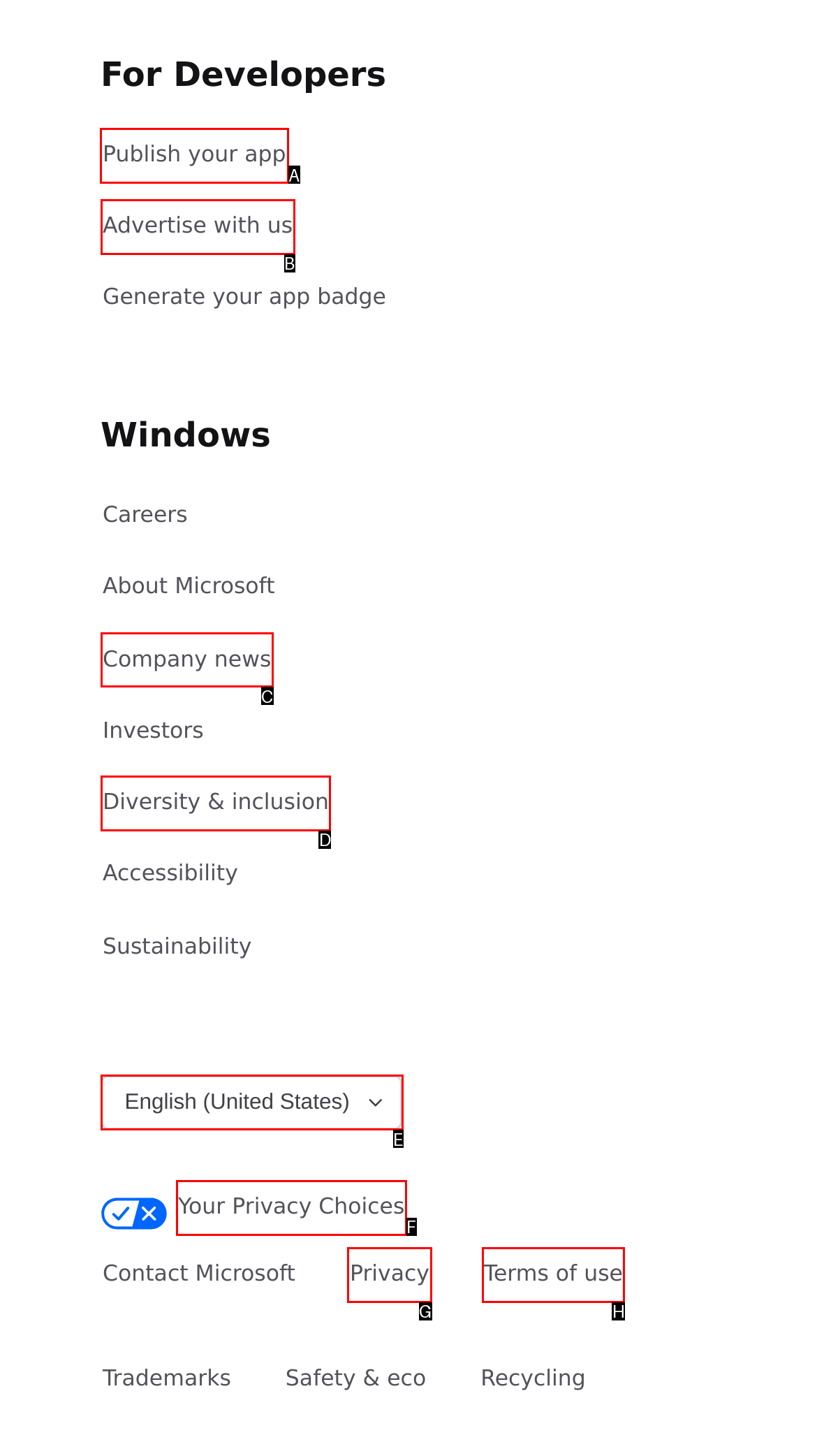Select the letter of the UI element you need to click on to fulfill this task: Click on 'Publish your app'. Write down the letter only.

A